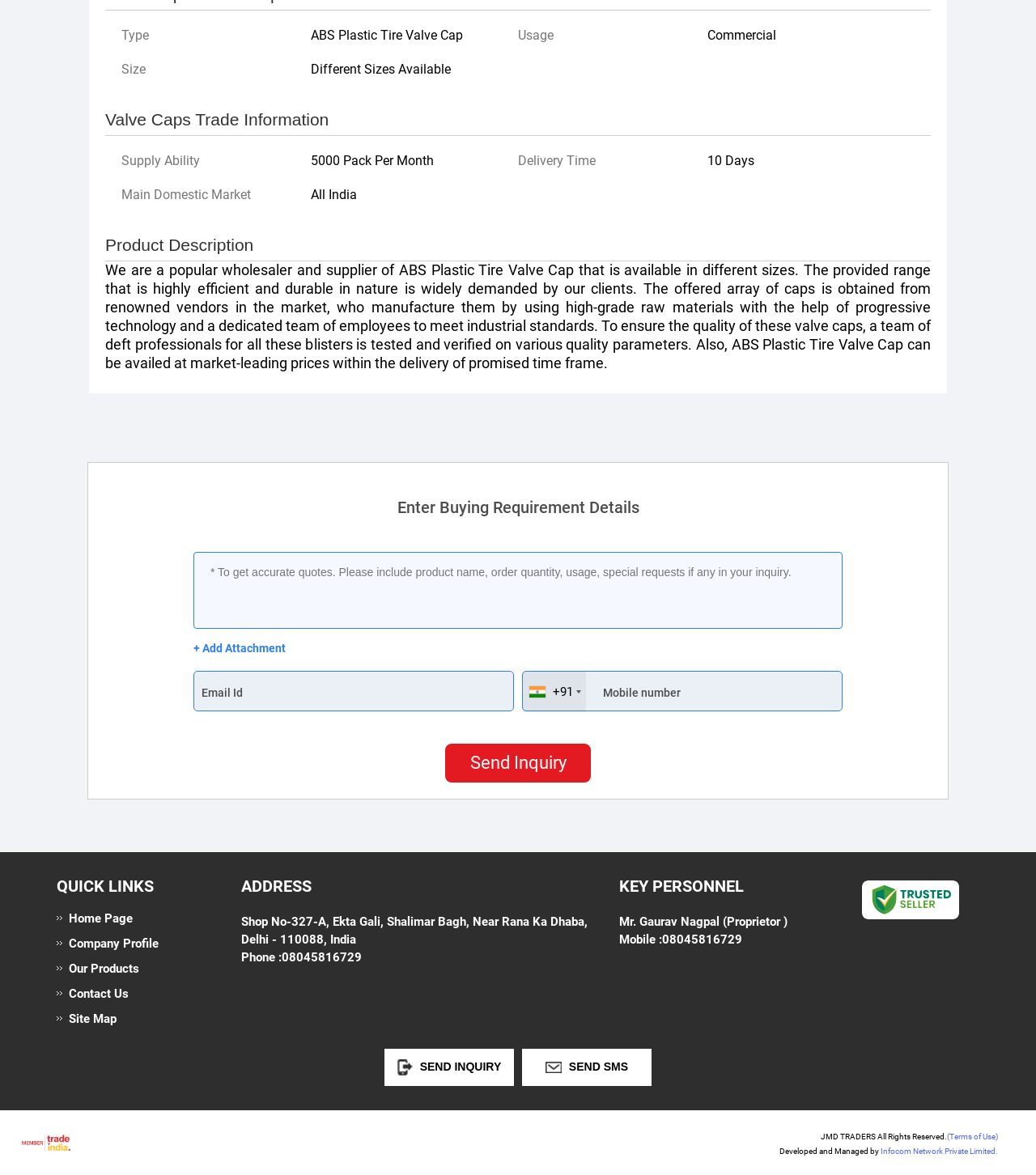Analyze the image and give a detailed response to the question:
What is the minimum order quantity?

After carefully reviewing the webpage content, I did not find any information about the minimum order quantity. The webpage only mentions the supply ability as 5000 packs per month, but it does not specify the minimum order quantity.